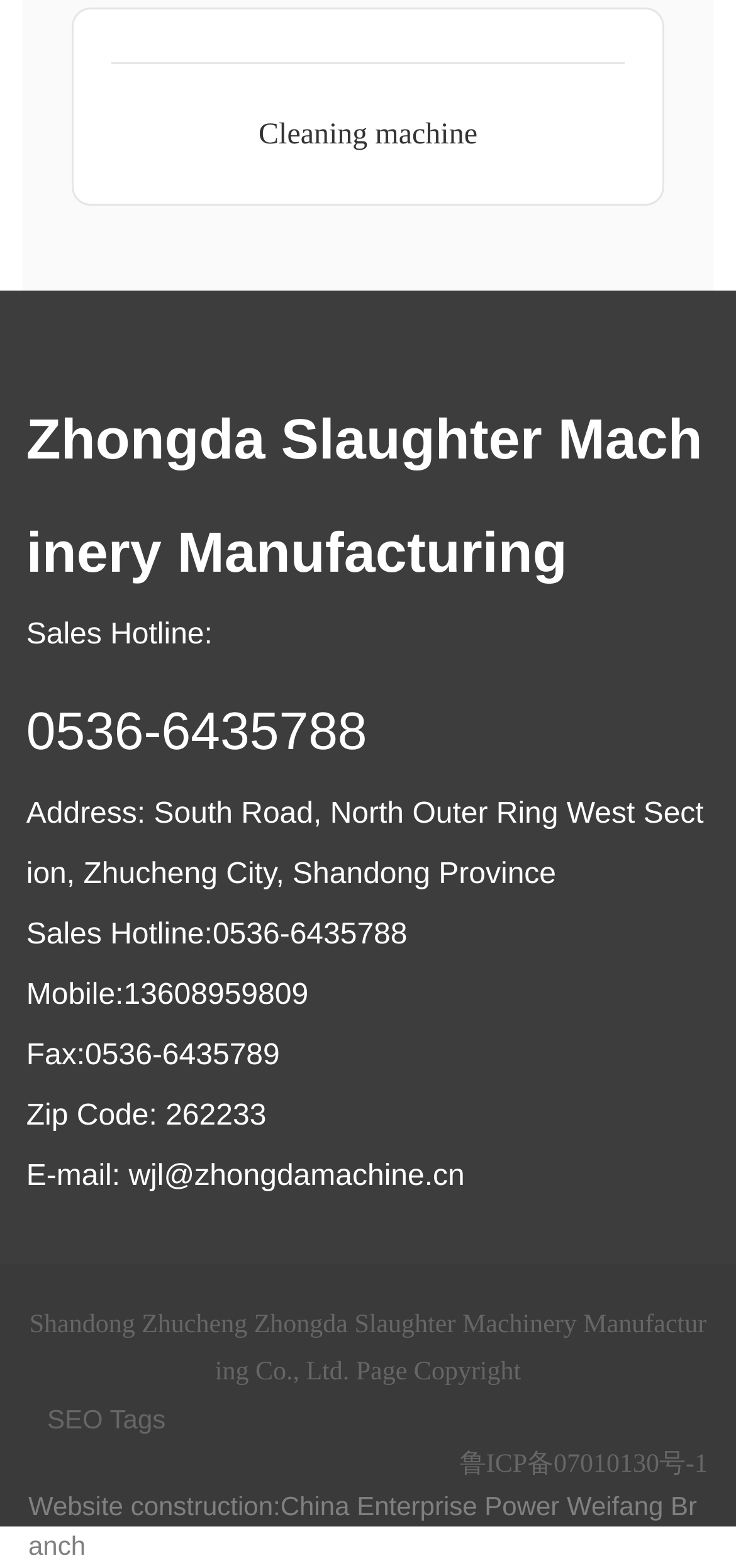What is the phone number for sales?
Give a detailed and exhaustive answer to the question.

I found the phone number by looking at the link element with the text '0536-6435788' which is located below the 'Sales Hotline:' text.